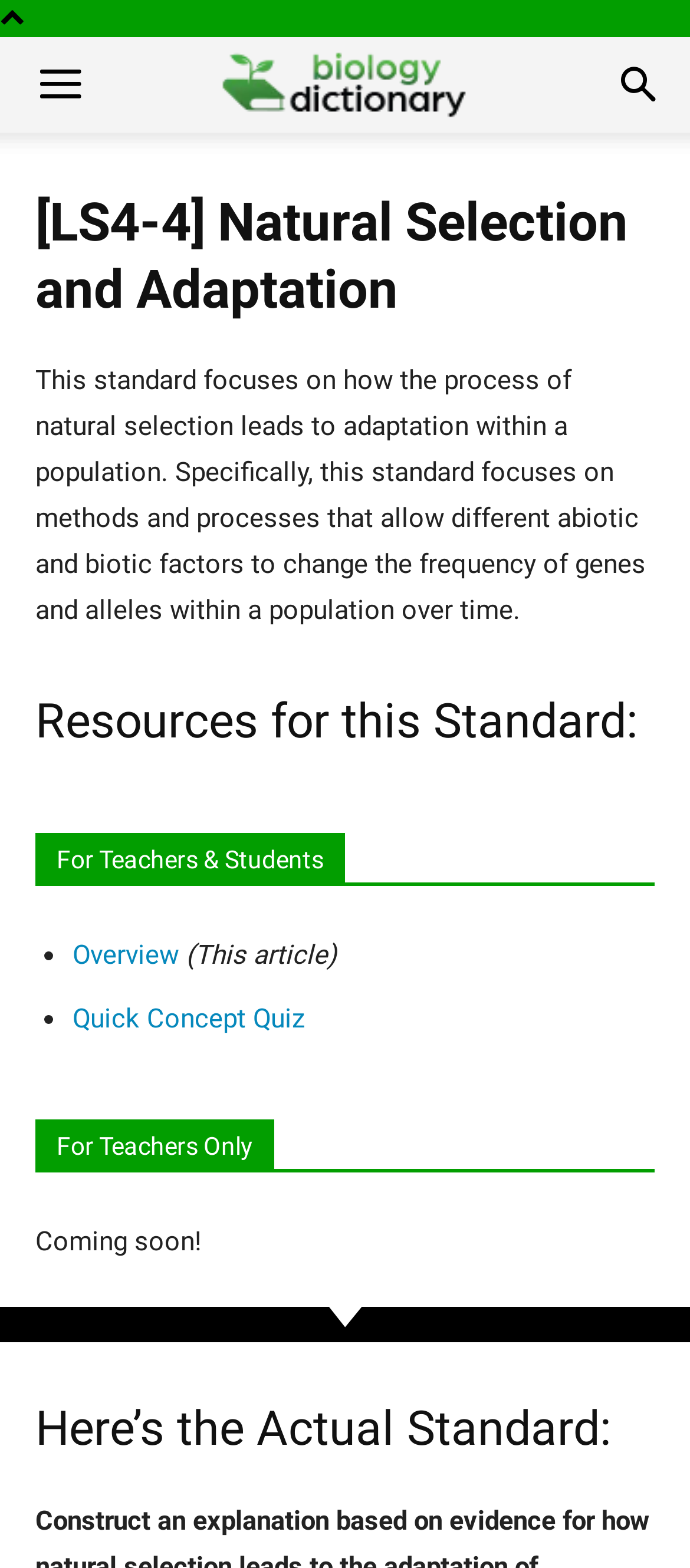Generate the text content of the main headline of the webpage.

[LS4-4] Natural Selection and Adaptation